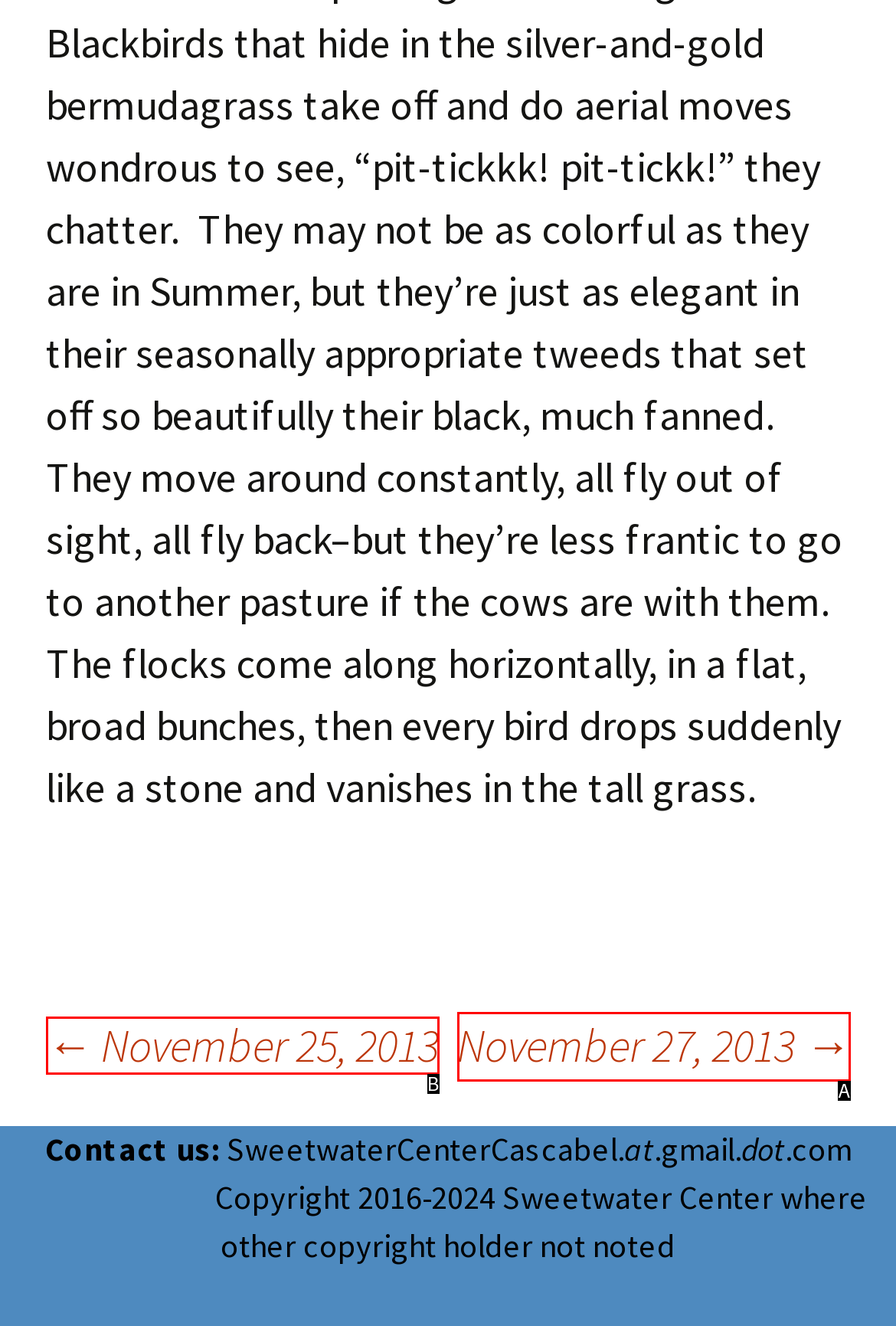Pick the option that corresponds to: November 27, 2013 →
Provide the letter of the correct choice.

A